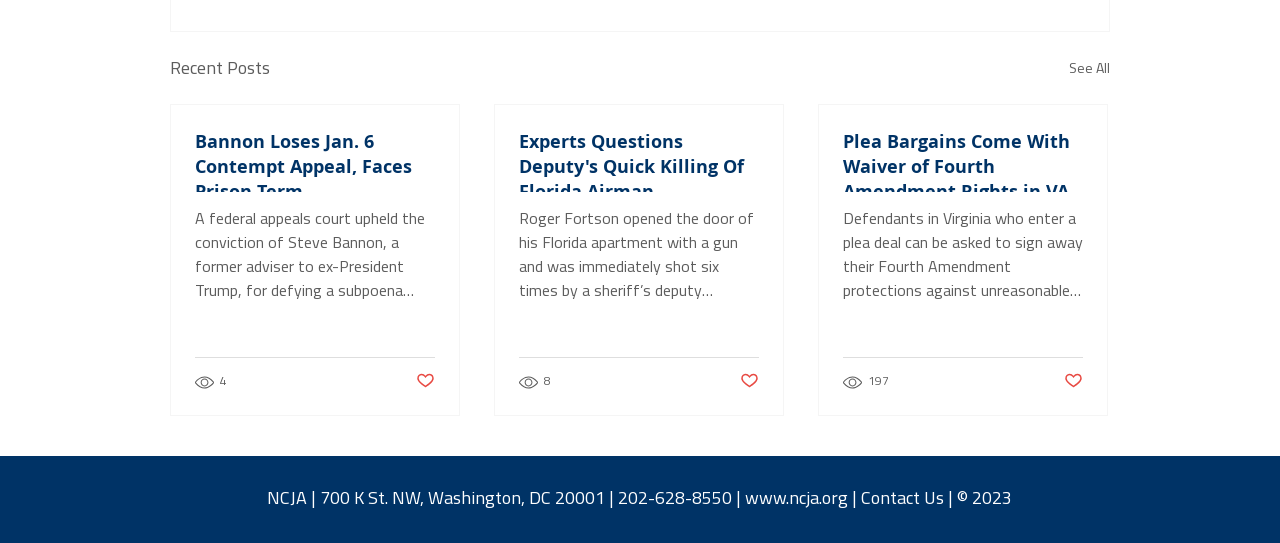Identify the bounding box coordinates of the clickable section necessary to follow the following instruction: "Check the post with 197 views". The coordinates should be presented as four float numbers from 0 to 1, i.e., [left, top, right, bottom].

[0.659, 0.686, 0.696, 0.721]